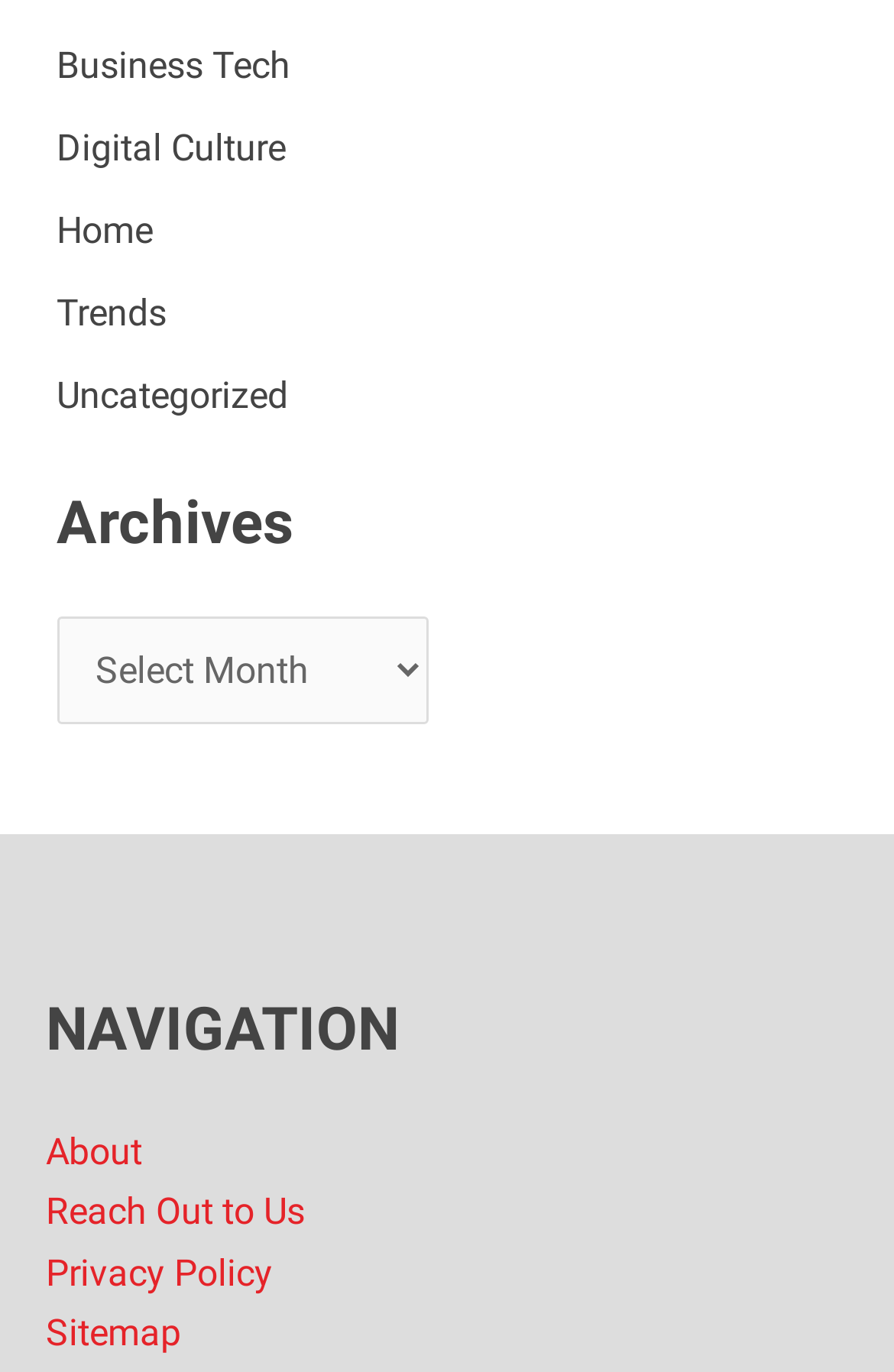How many archive options are there?
Respond to the question with a single word or phrase according to the image.

Unknown